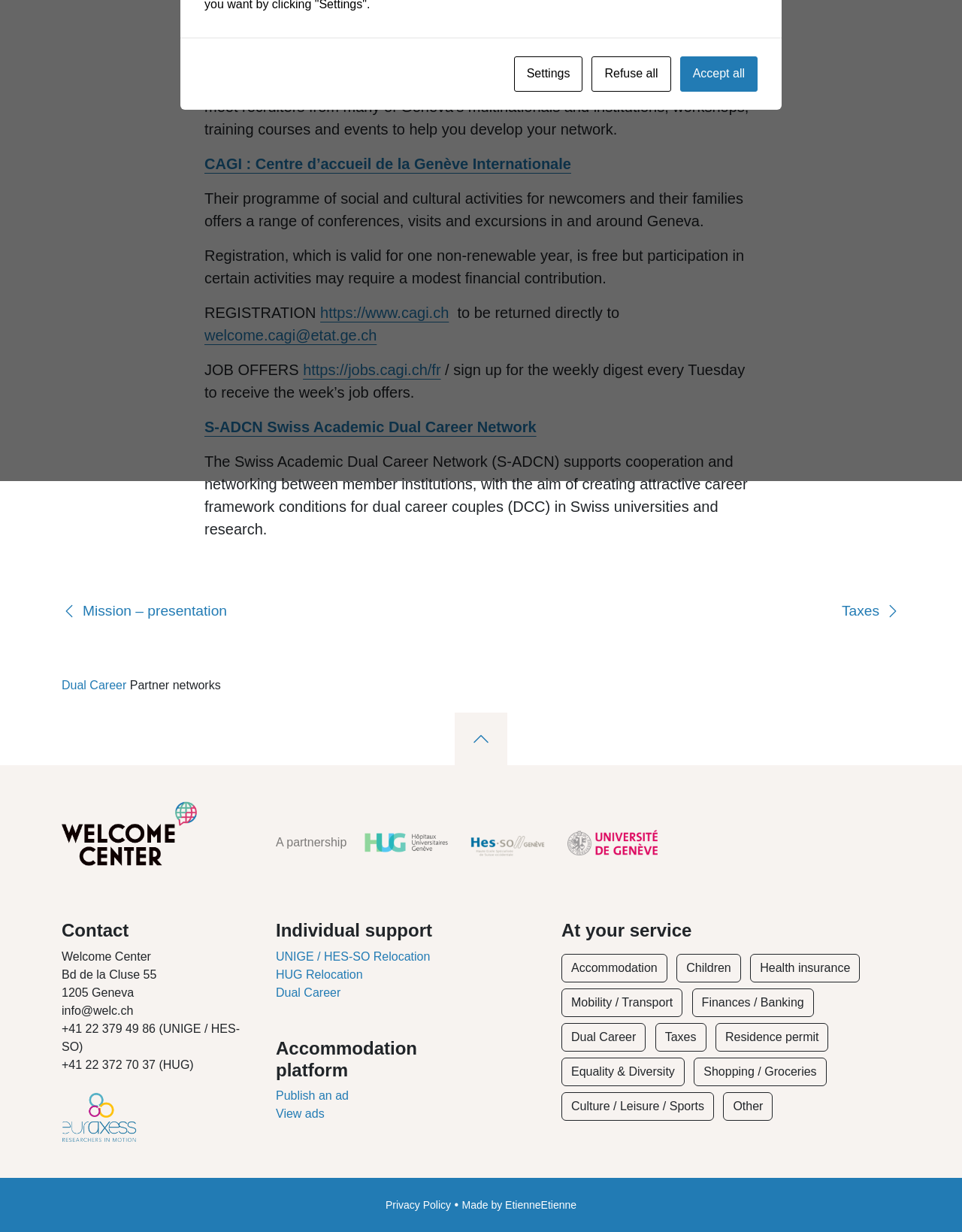Using the webpage screenshot, locate the HTML element that fits the following description and provide its bounding box: "parent_node: Search for... aria-label="Search"".

None